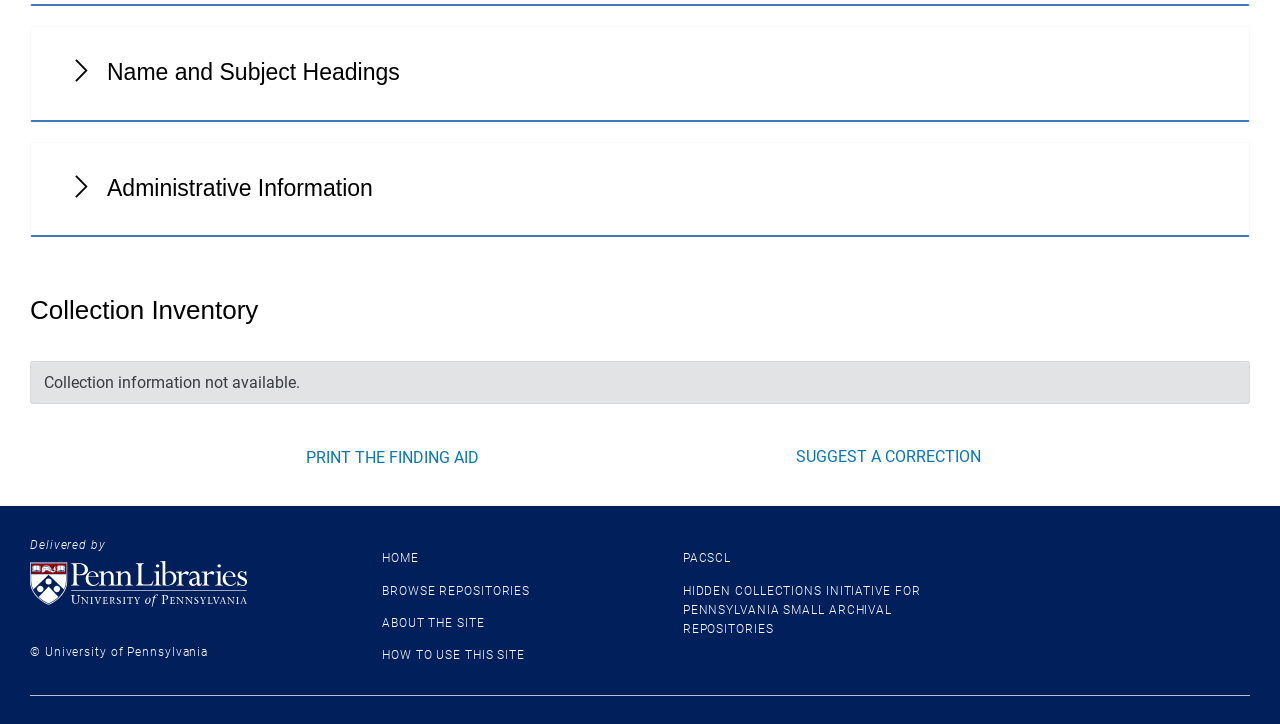Please identify the bounding box coordinates of the element that needs to be clicked to execute the following command: "Click PRINT THE FINDING AID". Provide the bounding box using four float numbers between 0 and 1, formatted as [left, top, right, bottom].

[0.234, 0.613, 0.379, 0.651]